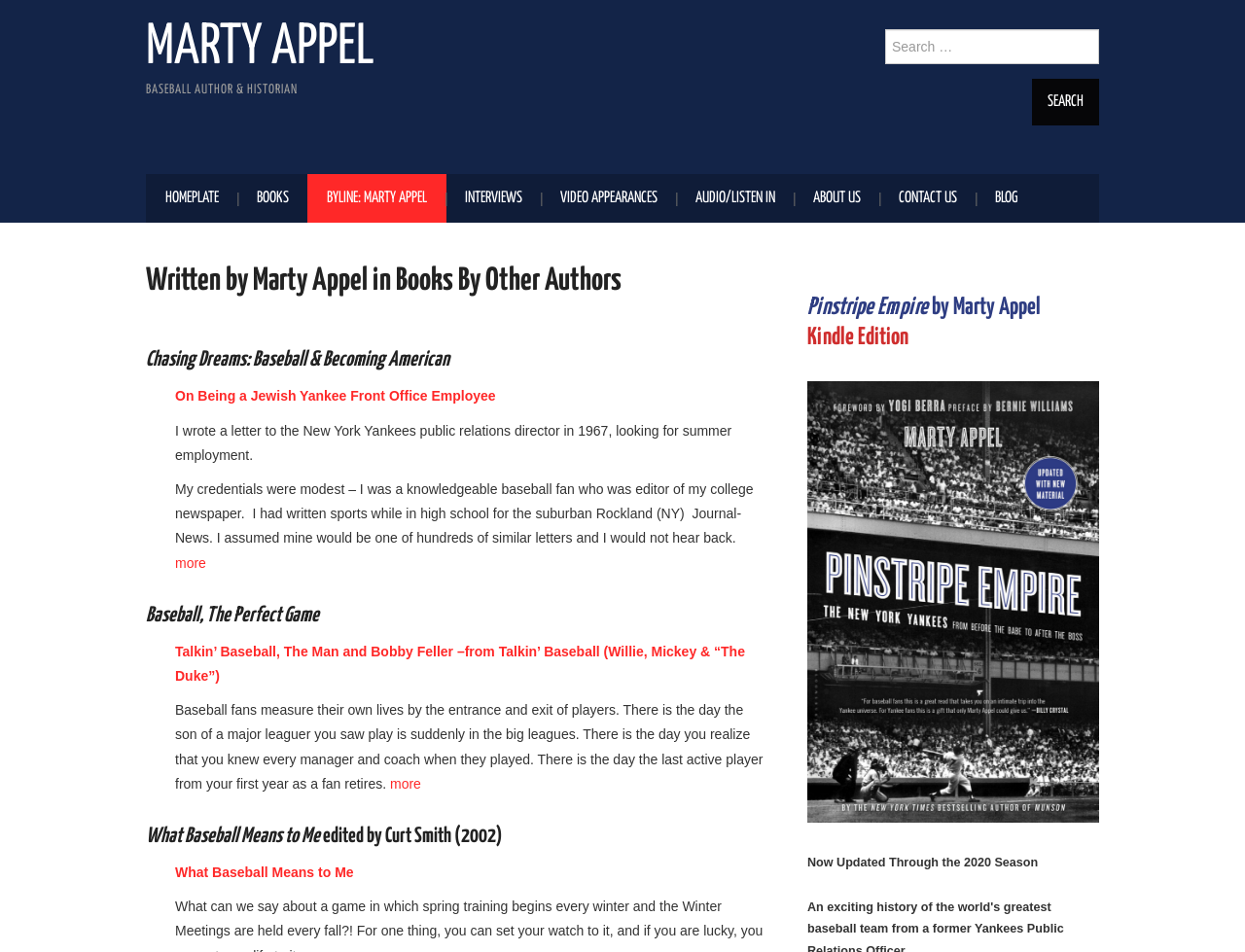What is the author's profession?
Answer the question with as much detail as possible.

The answer can be found in the StaticText element 'BASEBALL AUTHOR & HISTORIAN' which is located next to the link 'MARTY APPEL' at the top of the webpage, indicating that Marty Appel is a baseball author and historian.